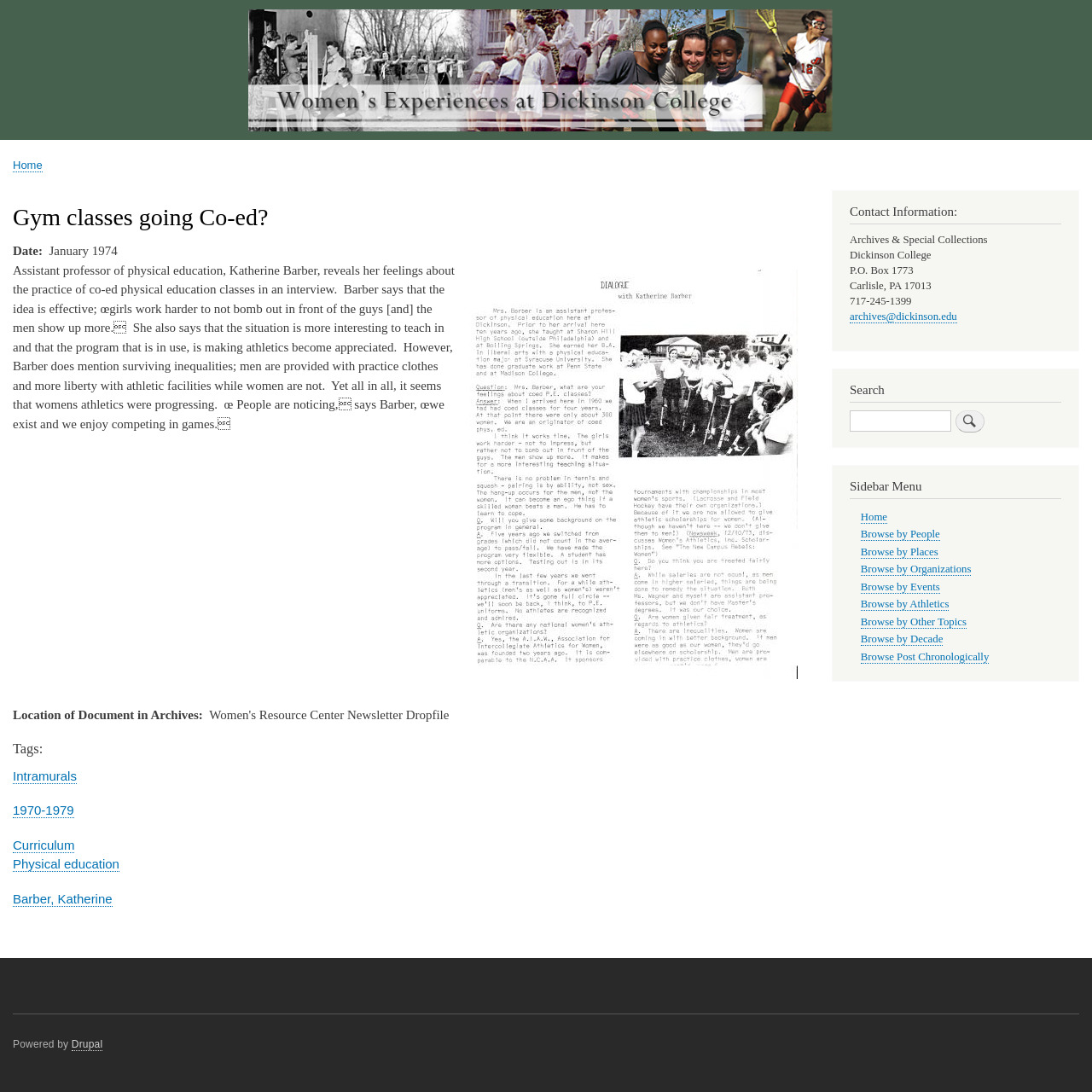What is the contact email address provided?
Could you give a comprehensive explanation in response to this question?

I found the contact email address by looking at the link element with the text 'archives@dickinson.edu' which is located in the contact information section.